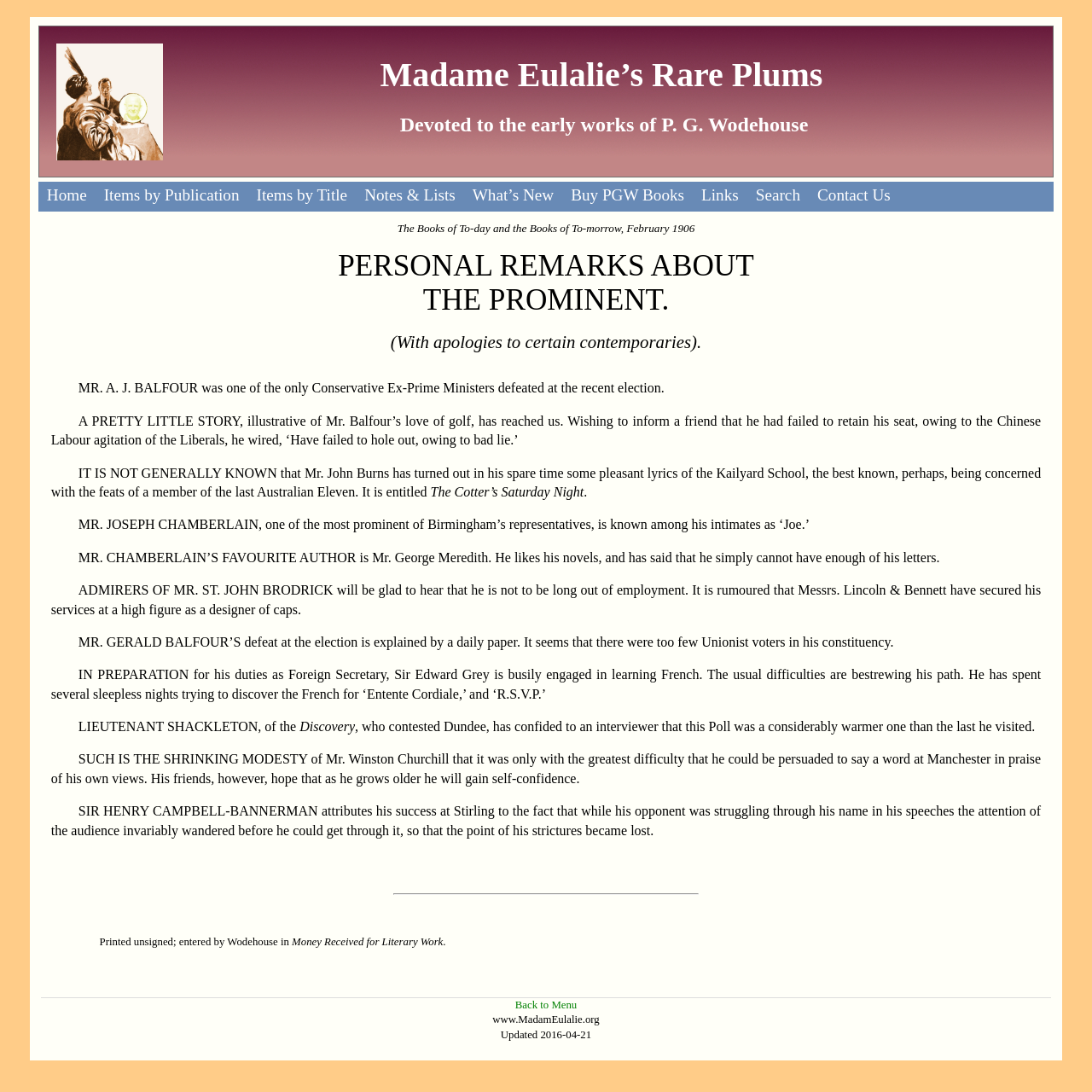Please locate the bounding box coordinates of the element that needs to be clicked to achieve the following instruction: "Click on Home". The coordinates should be four float numbers between 0 and 1, i.e., [left, top, right, bottom].

[0.035, 0.166, 0.087, 0.194]